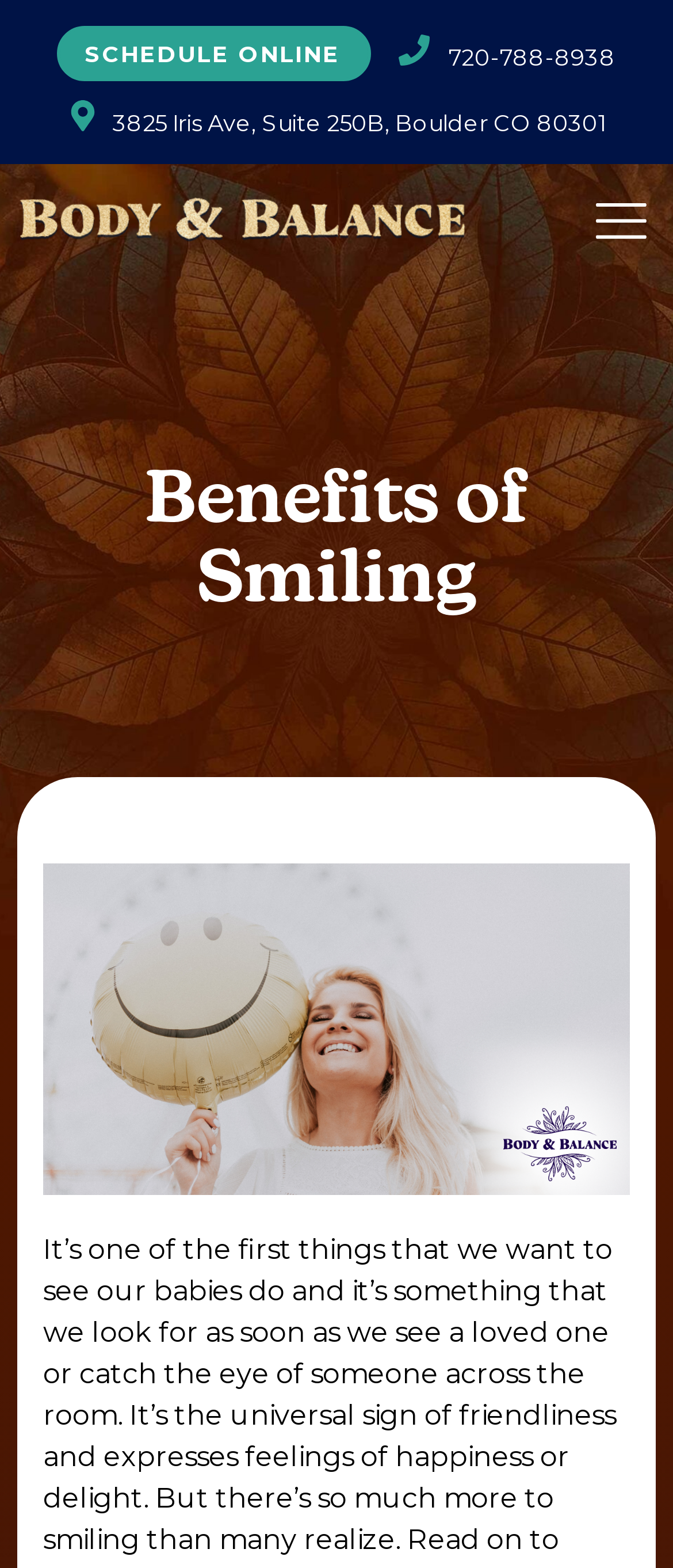What is the call-to-action on the webpage? Look at the image and give a one-word or short phrase answer.

SCHEDULE ONLINE